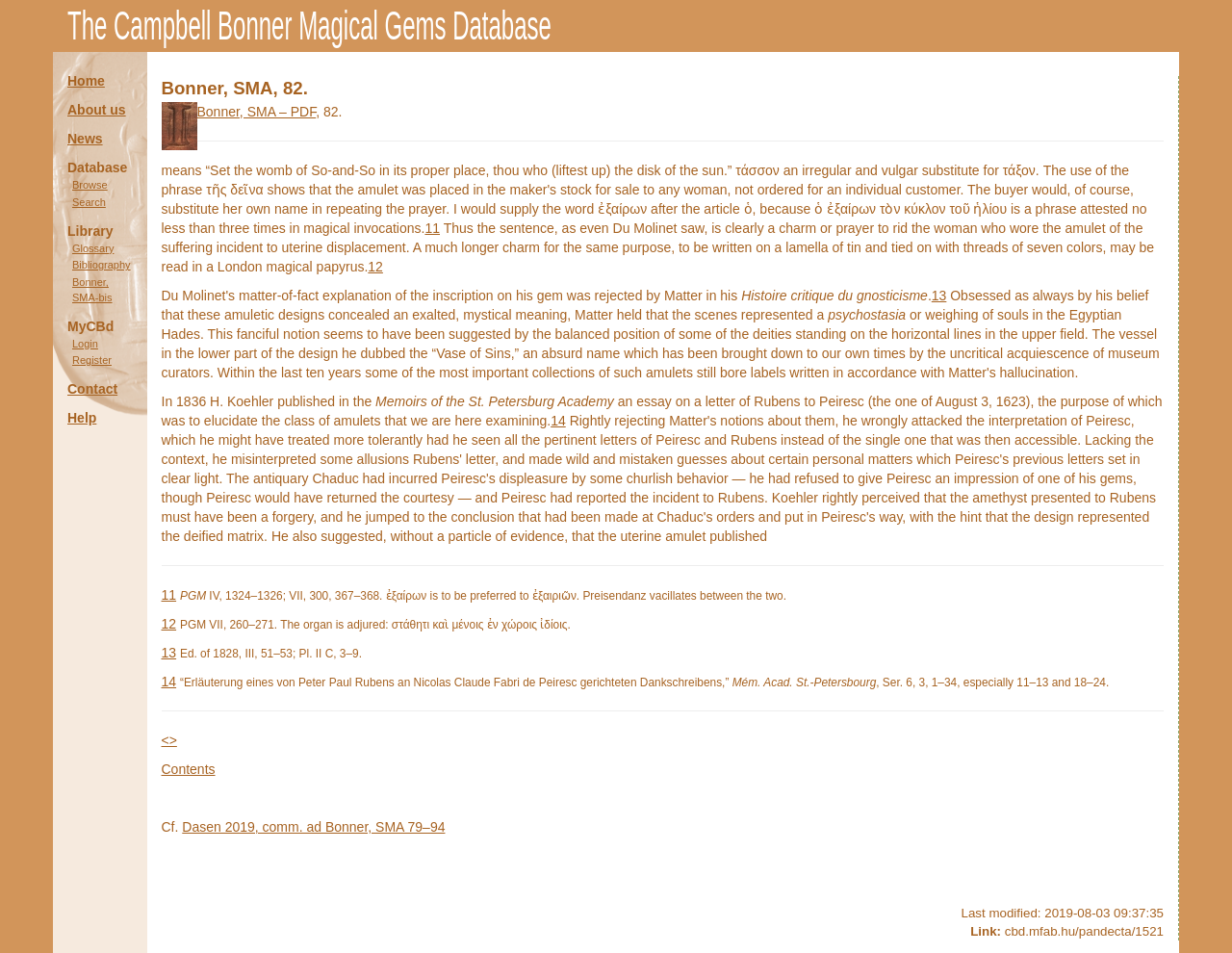From the element description Browse, predict the bounding box coordinates of the UI element. The coordinates must be specified in the format (top-left x, top-left y, bottom-right x, bottom-right y) and should be within the 0 to 1 range.

[0.059, 0.188, 0.087, 0.2]